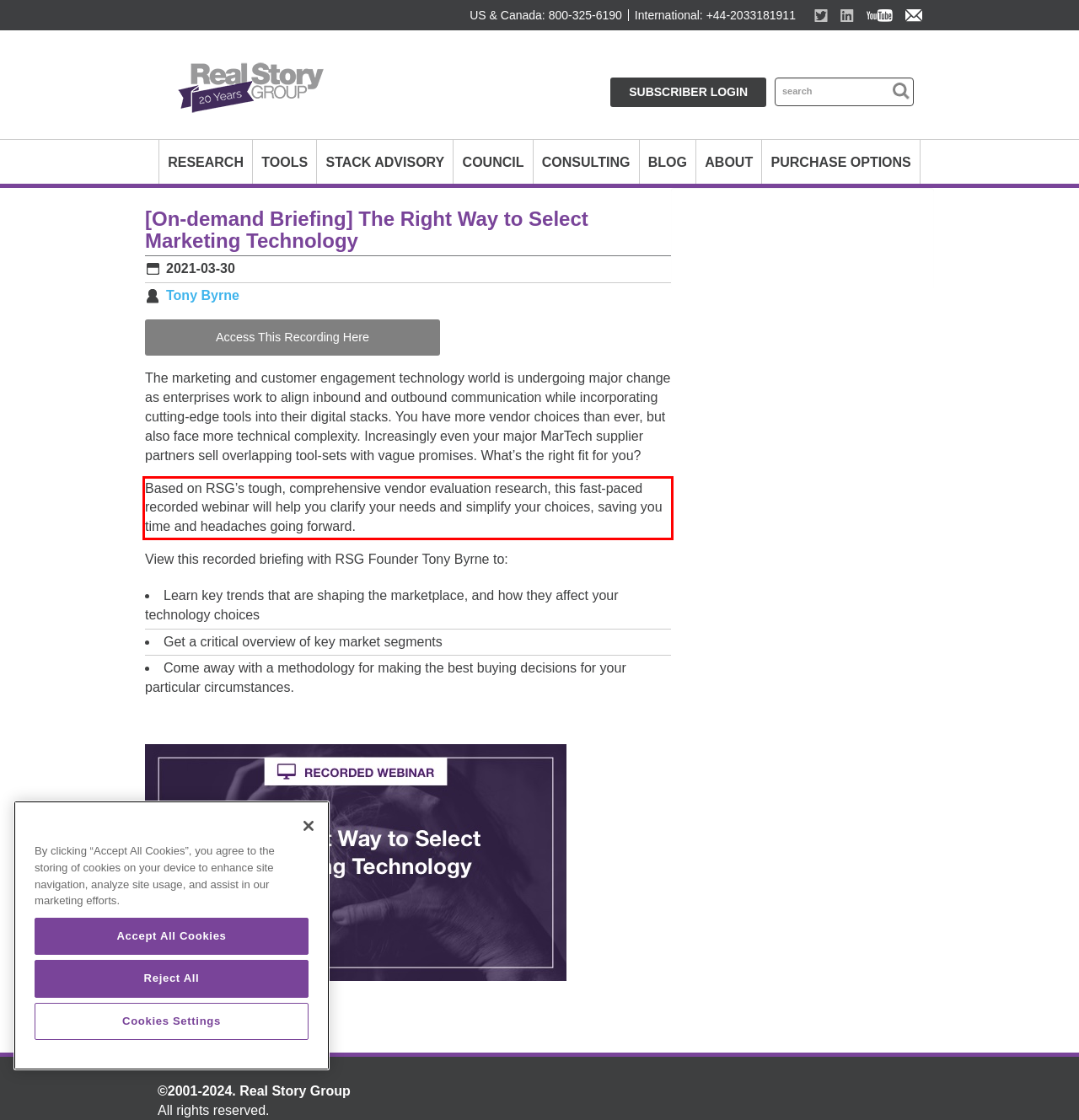Analyze the screenshot of a webpage where a red rectangle is bounding a UI element. Extract and generate the text content within this red bounding box.

Based on RSG’s tough, comprehensive vendor evaluation research, this fast-paced recorded webinar will help you clarify your needs and simplify your choices, saving you time and headaches going forward.